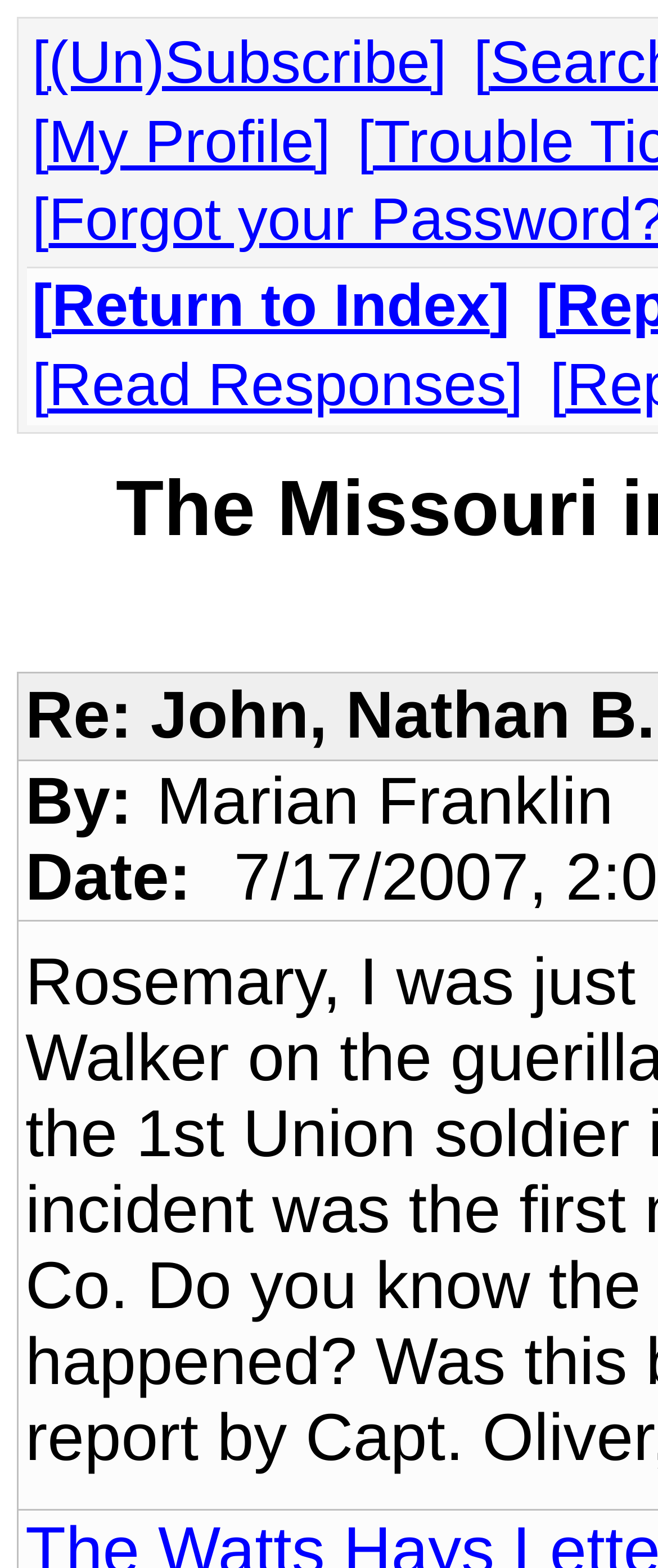From the image, can you give a detailed response to the question below:
What is the name of the person who wrote the note?

I found the answer by looking at the 'By:' label and the corresponding text next to it, which is 'Marian Franklin'. This suggests that Marian Franklin is the author of the note.